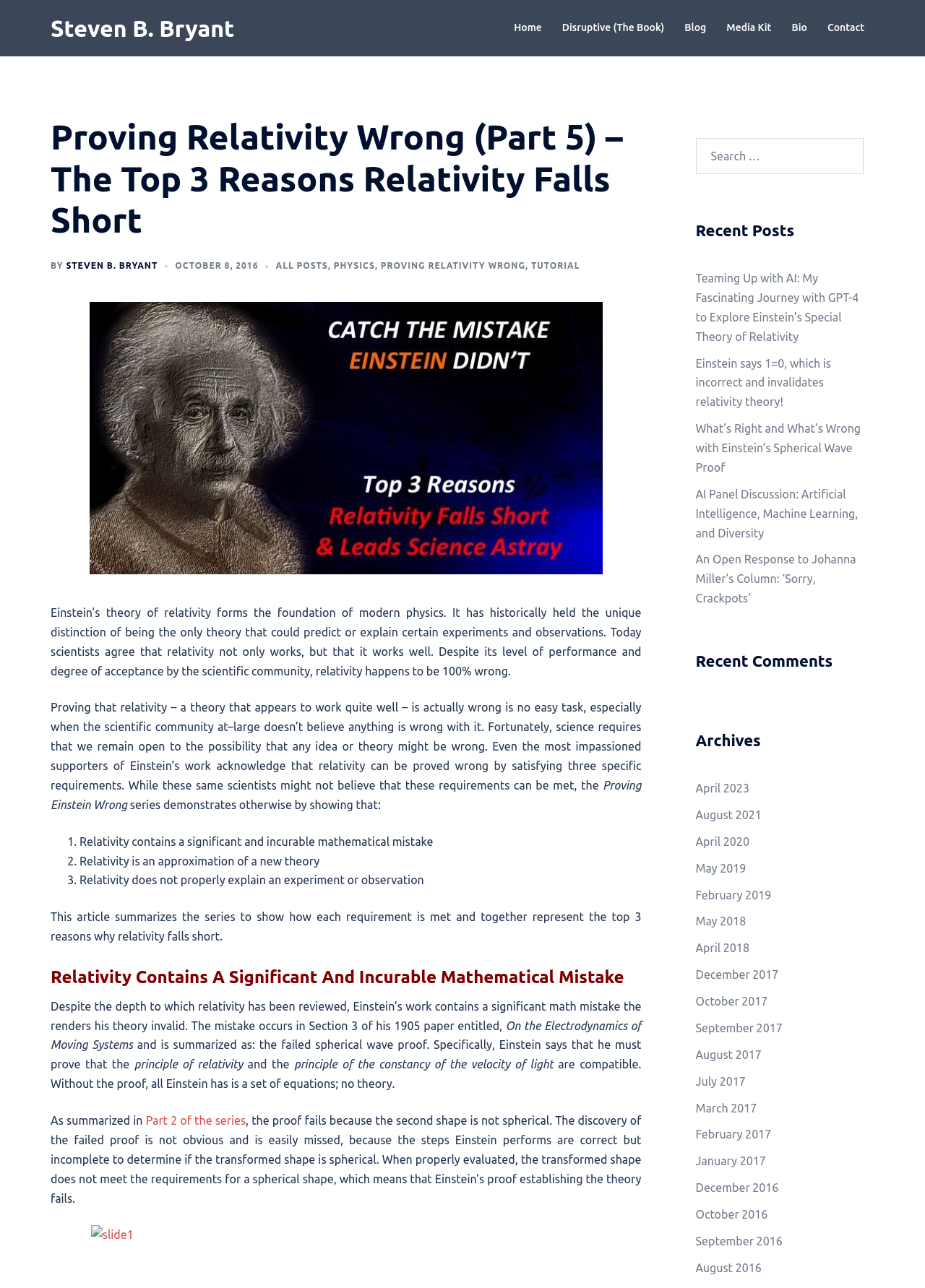Based on the image, please respond to the question with as much detail as possible:
What is the name of the paper by Einstein?

The name of the paper by Einstein is mentioned in the text as 'On the Electrodynamics of Moving Systems' which is the 1905 paper where Einstein made a mathematical mistake that renders his theory invalid.